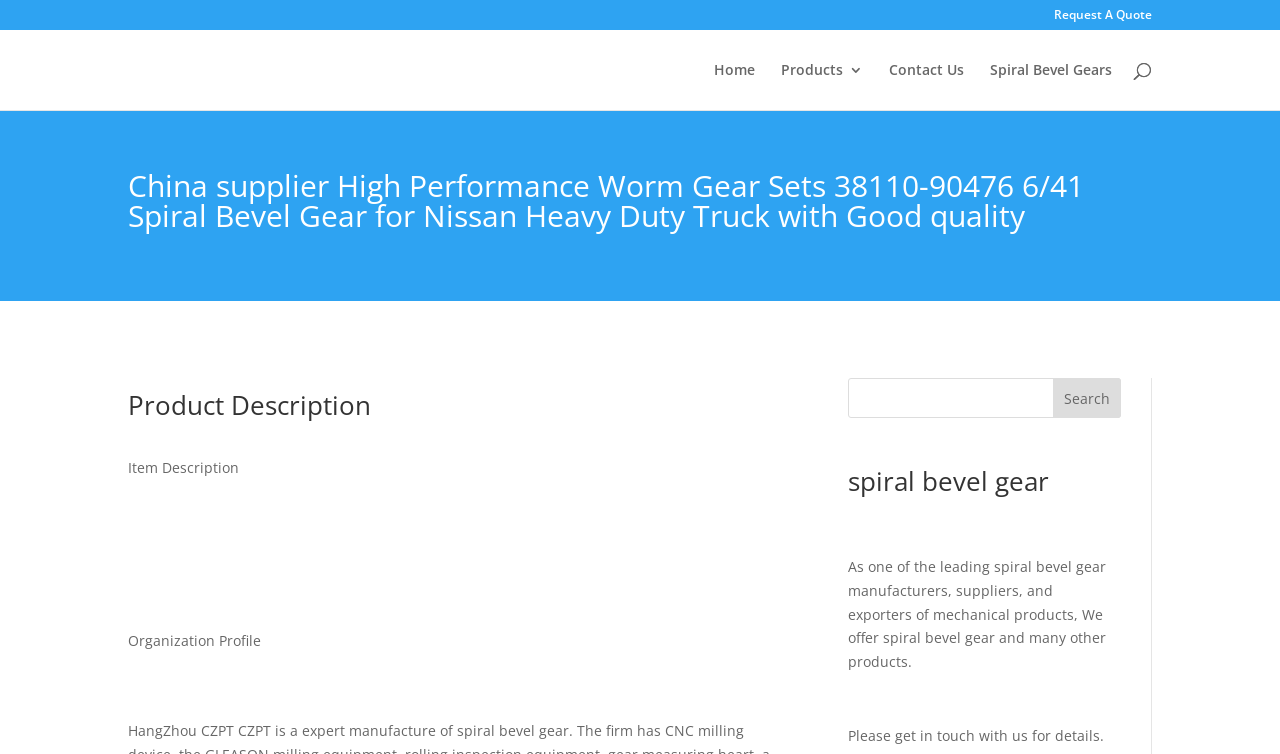Can you specify the bounding box coordinates of the area that needs to be clicked to fulfill the following instruction: "Contact us"?

[0.695, 0.084, 0.753, 0.146]